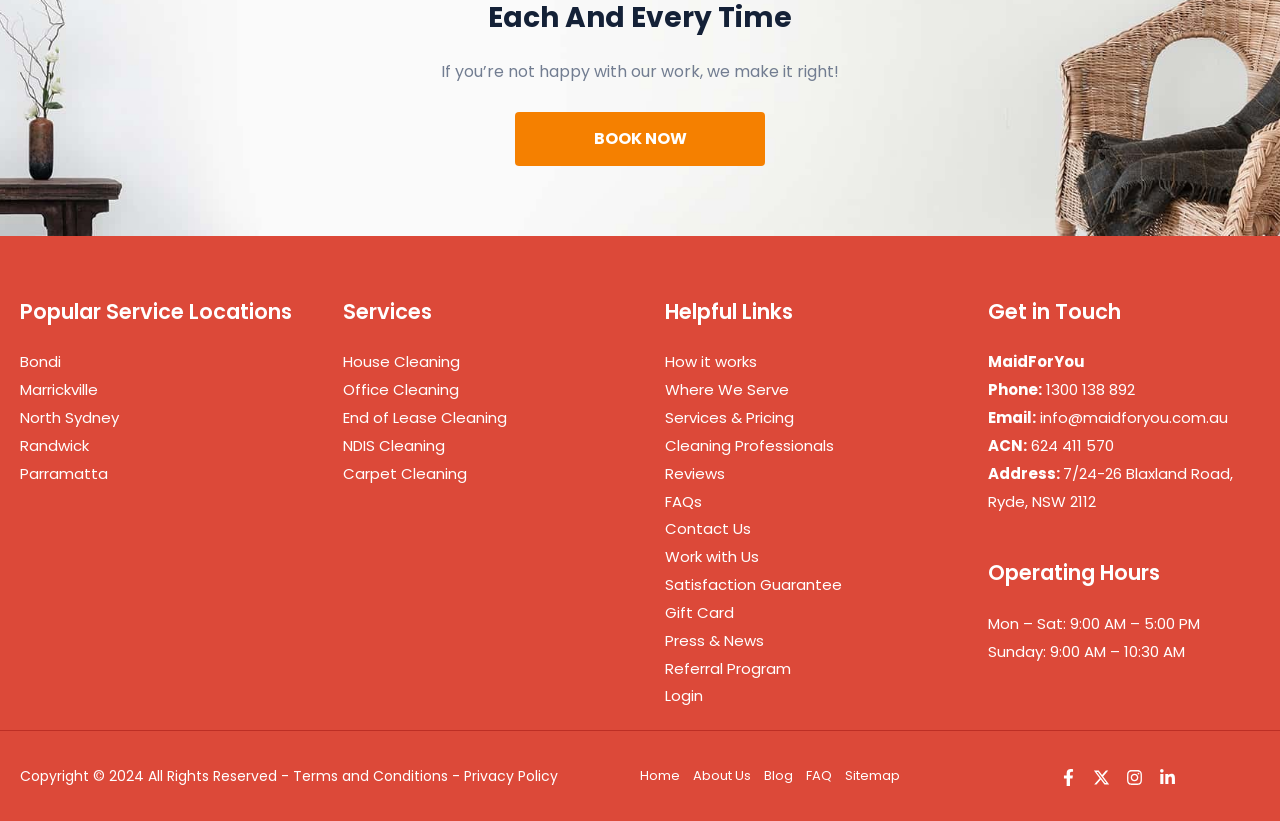Please find the bounding box coordinates of the element's region to be clicked to carry out this instruction: "Click on the 'Contact Us' link".

None